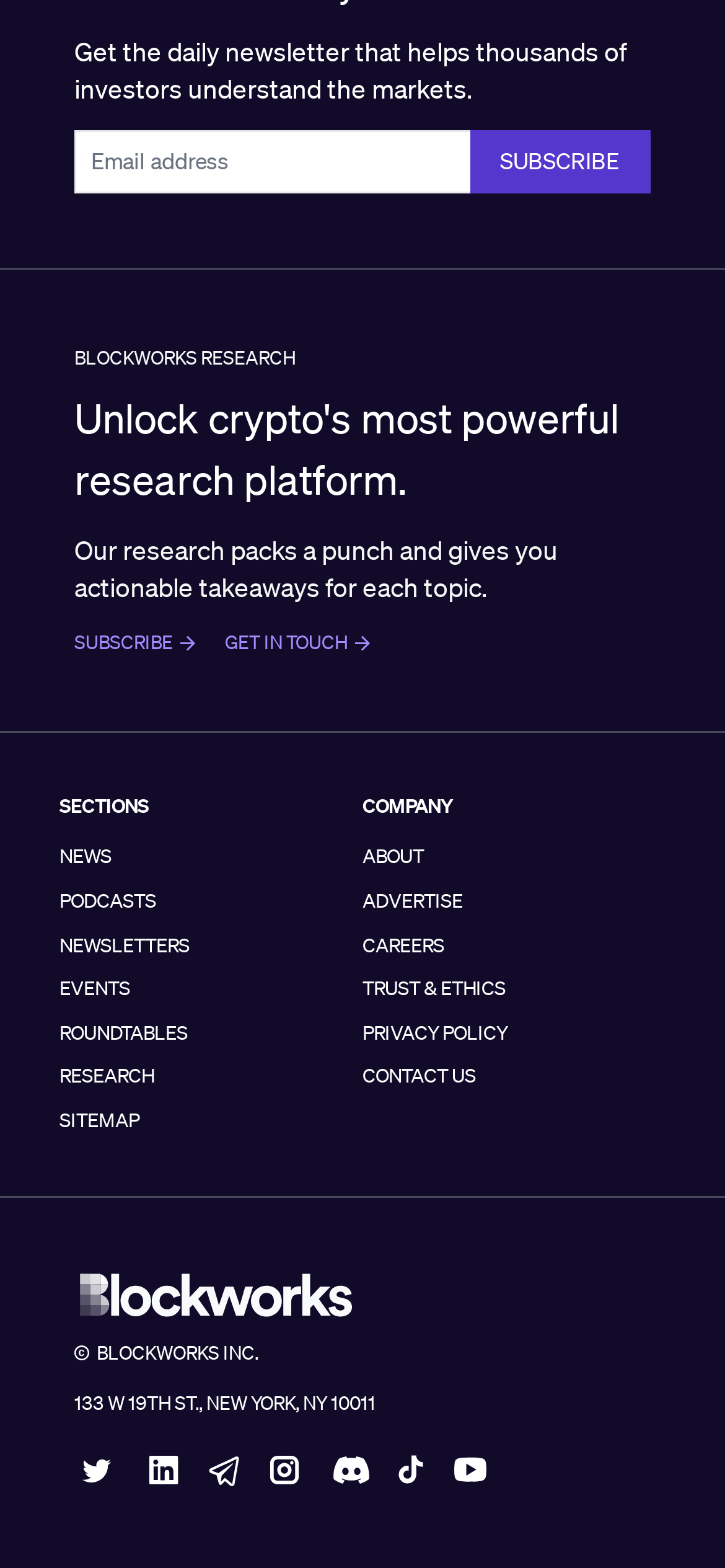Analyze the image and provide a detailed answer to the question: What is the name of the company?

The company name is mentioned at the bottom of the webpage, along with its address, and is also mentioned in the heading 'BLOCKWORKS RESEARCH' at the top of the webpage.